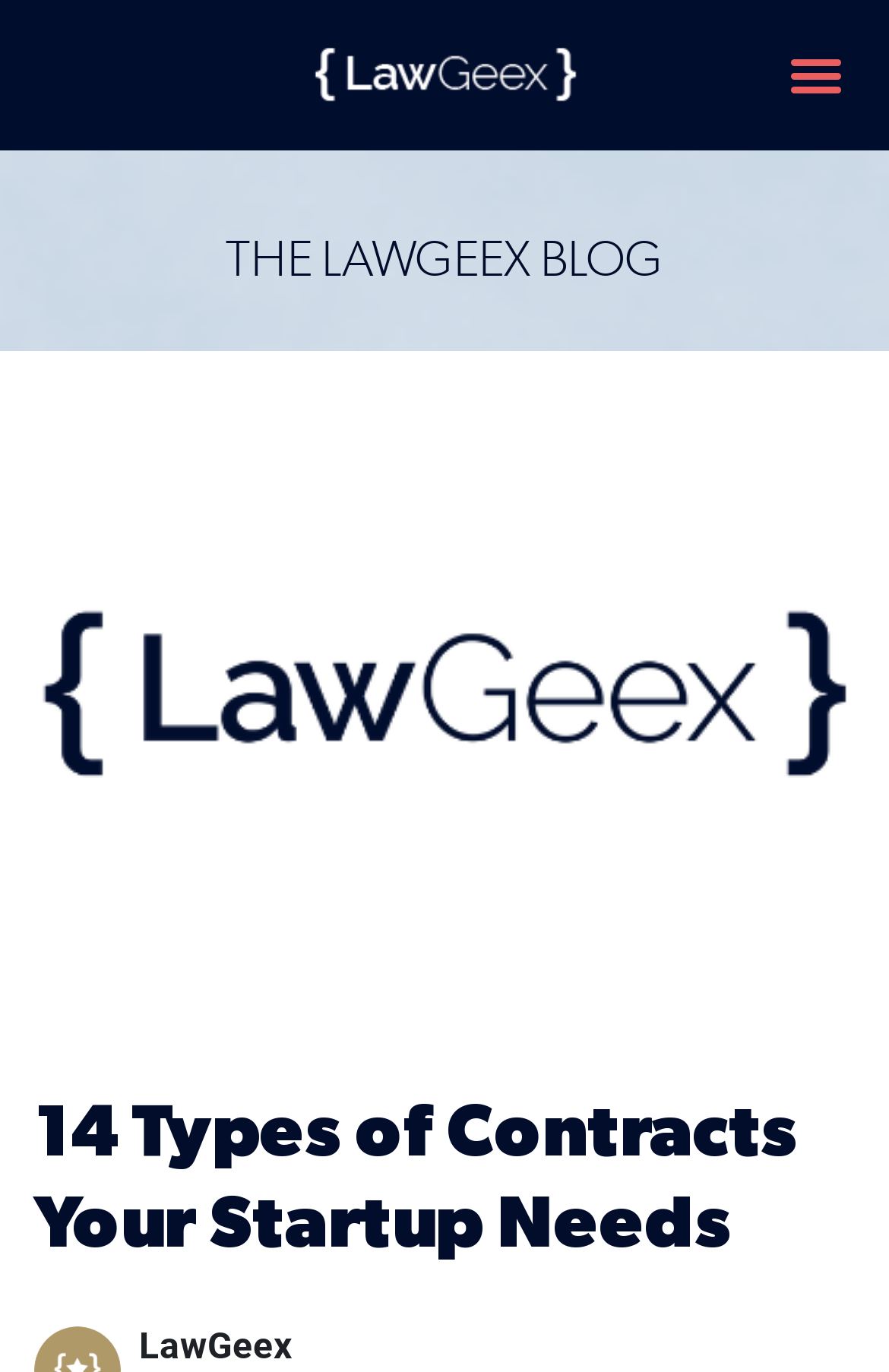Identify the bounding box coordinates for the UI element mentioned here: "Toggle navigation". Provide the coordinates as four float values between 0 and 1, i.e., [left, top, right, bottom].

[0.877, 0.03, 0.959, 0.08]